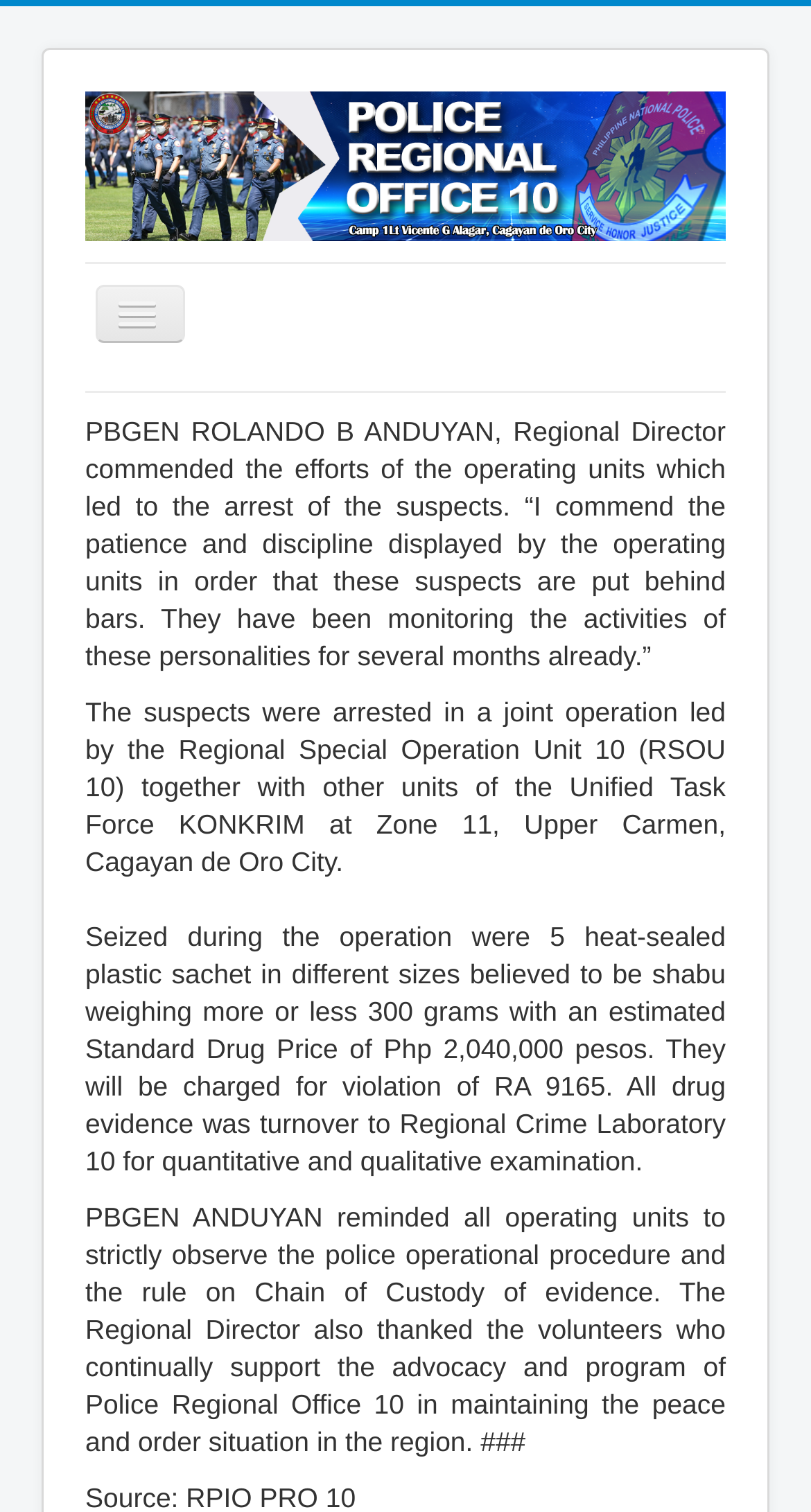Please identify the bounding box coordinates of the element I need to click to follow this instruction: "Go to Home".

[0.105, 0.255, 0.899, 0.299]